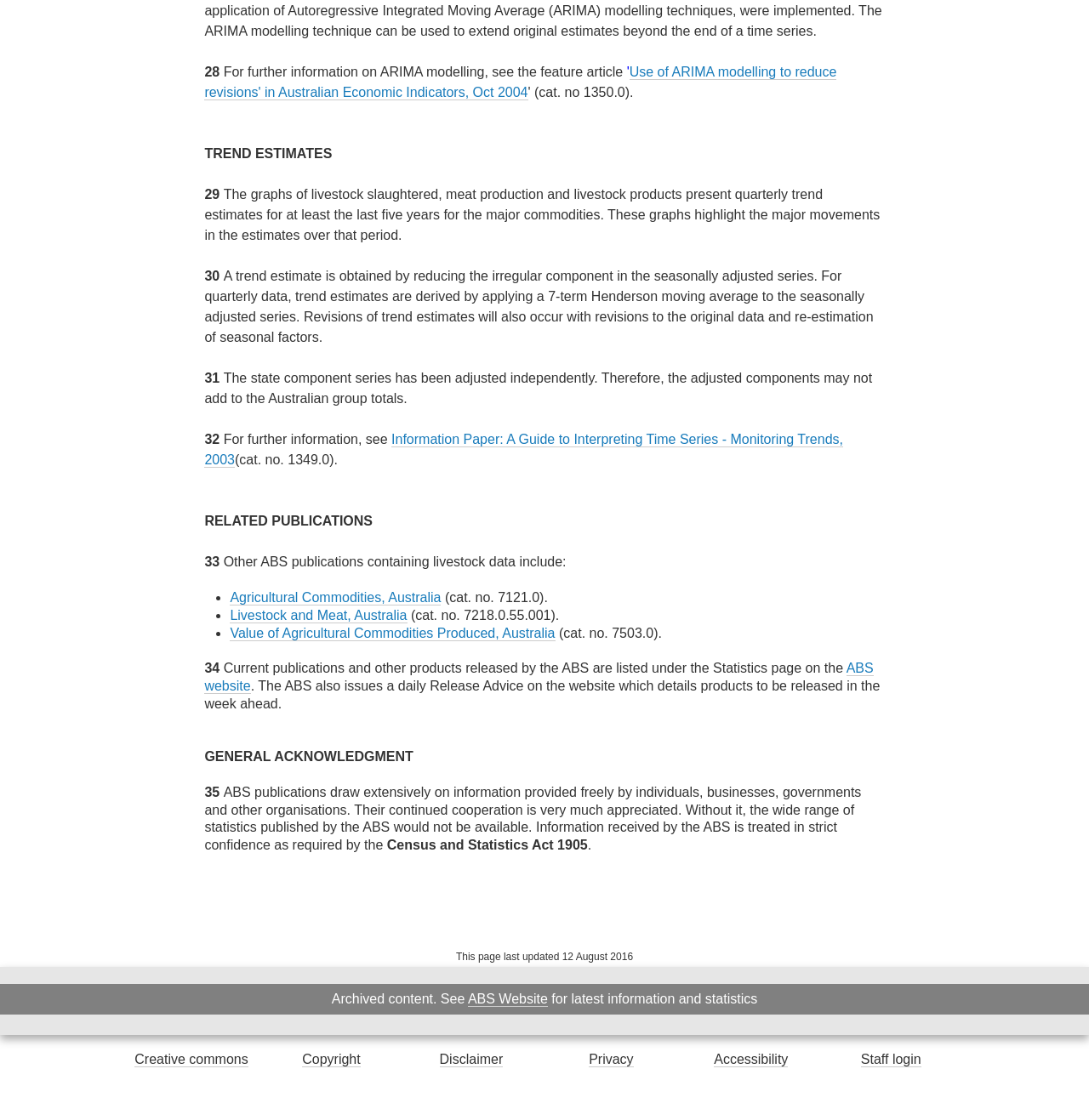Please locate the bounding box coordinates of the element that should be clicked to complete the given instruction: "Visit the ABS website".

[0.43, 0.885, 0.503, 0.899]